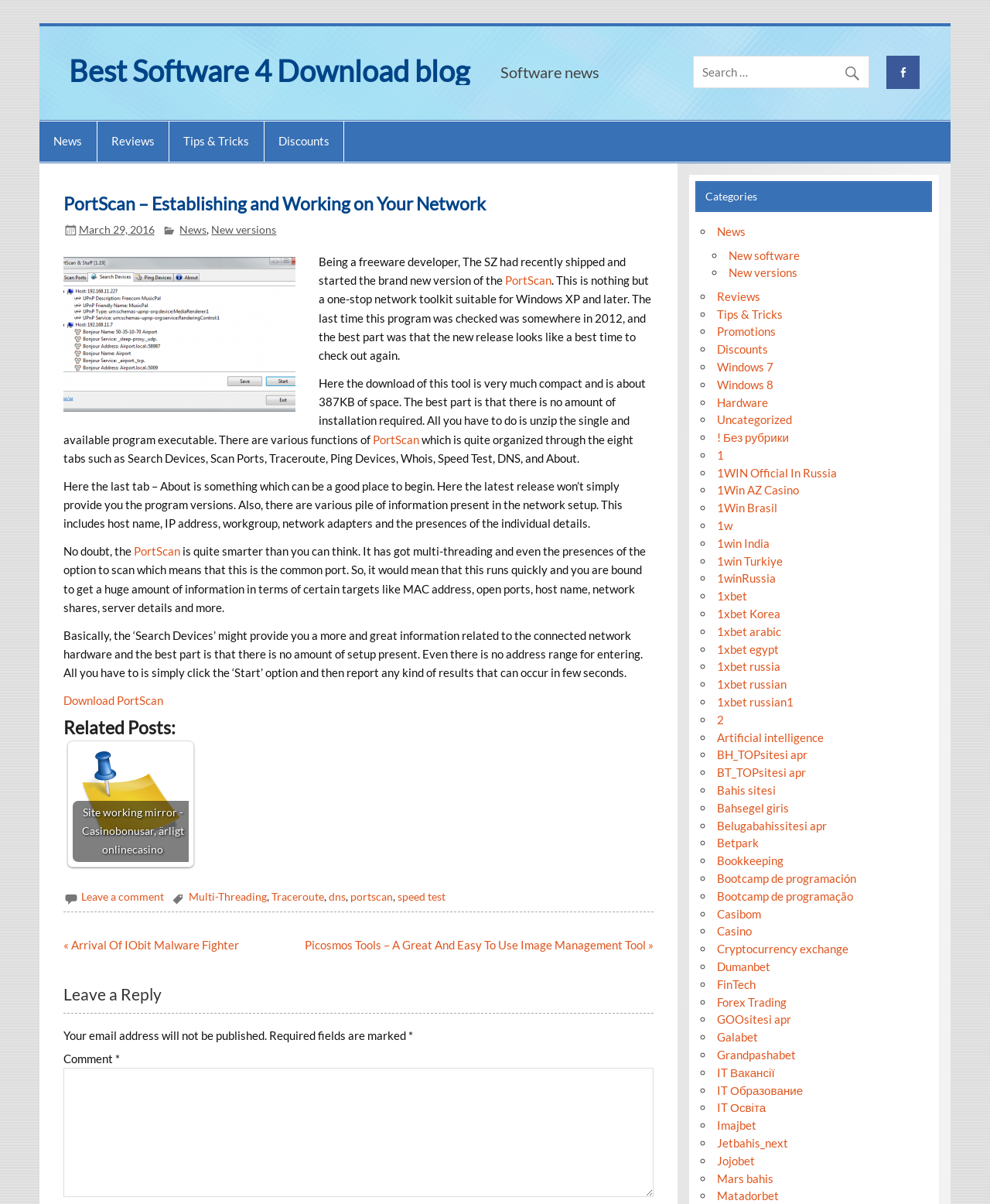Please find the bounding box coordinates for the clickable element needed to perform this instruction: "Download PortScan".

[0.064, 0.576, 0.165, 0.587]